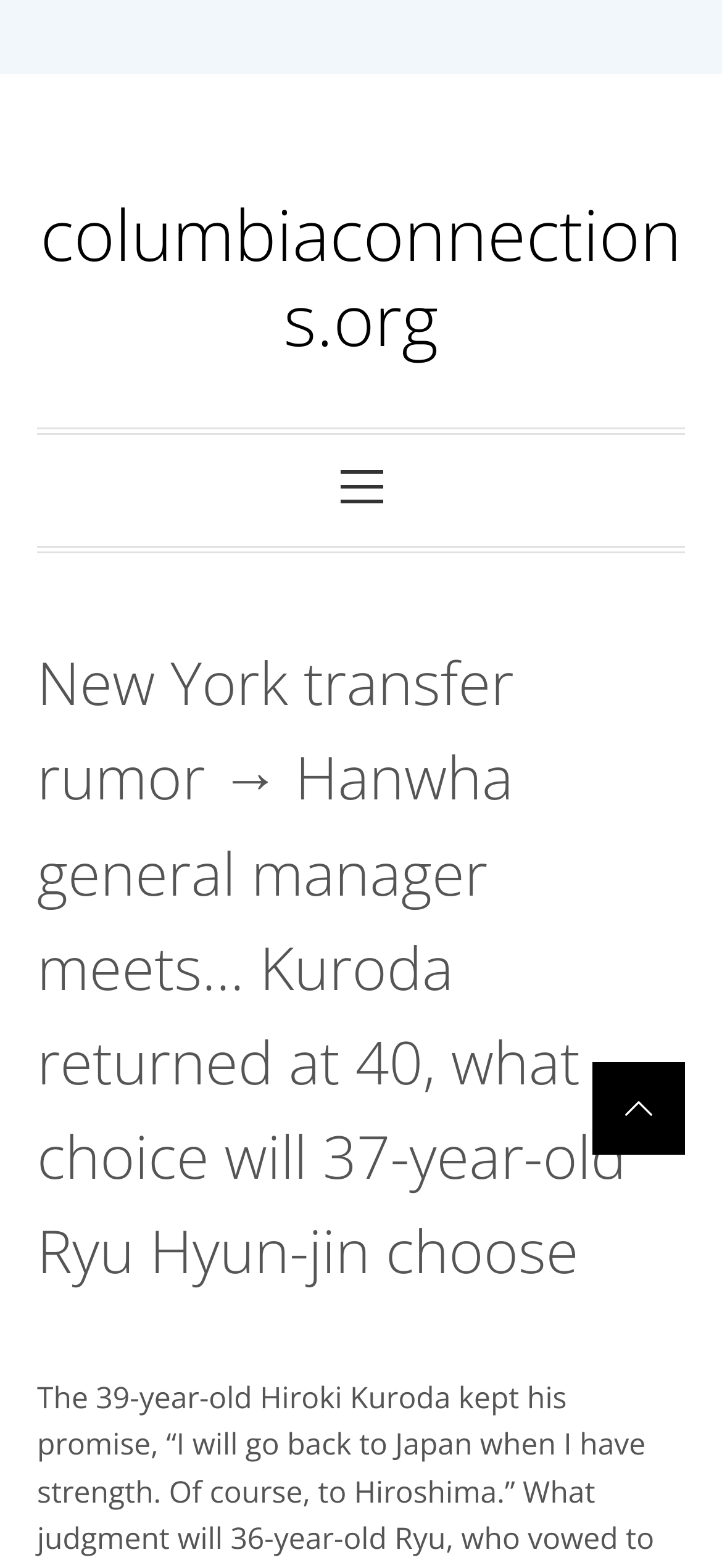What is the principal heading displayed on the webpage?

New York transfer rumor → Hanwha general manager meets… Kuroda returned at 40, what choice will 37-year-old Ryu Hyun-jin choose